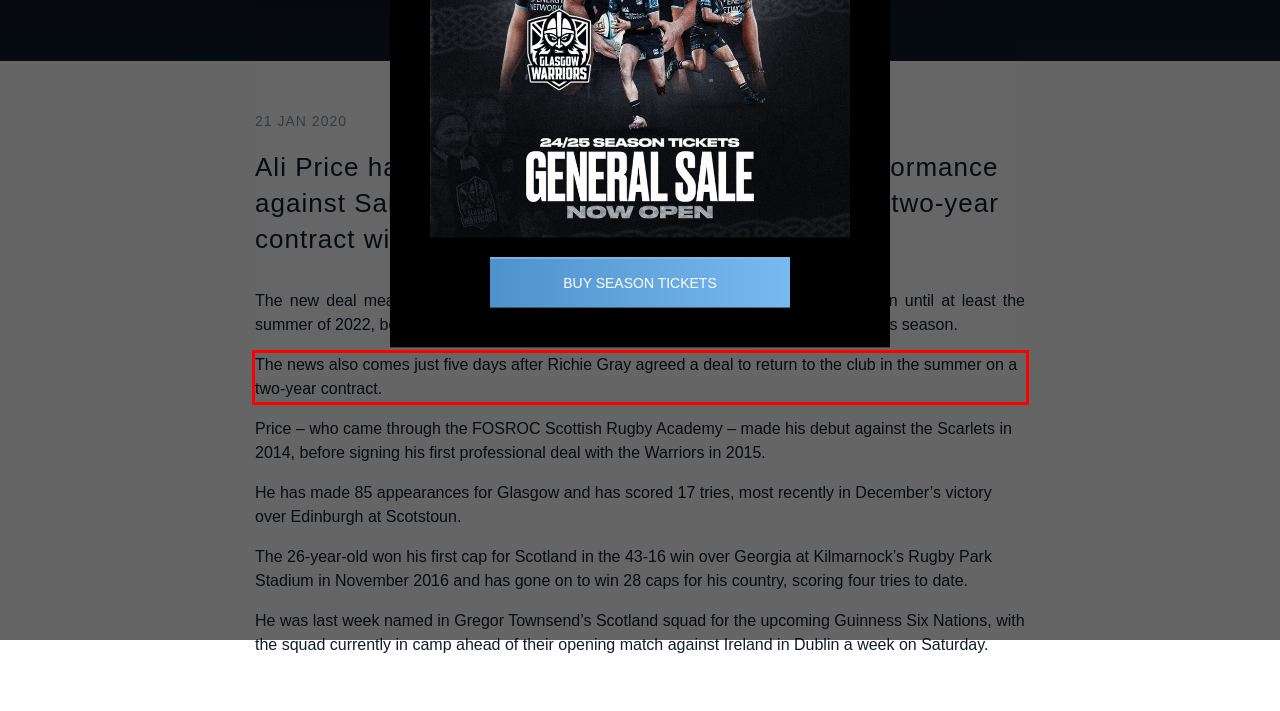Please identify and extract the text content from the UI element encased in a red bounding box on the provided webpage screenshot.

The news also comes just five days after Richie Gray agreed a deal to return to the club in the summer on a two-year contract.